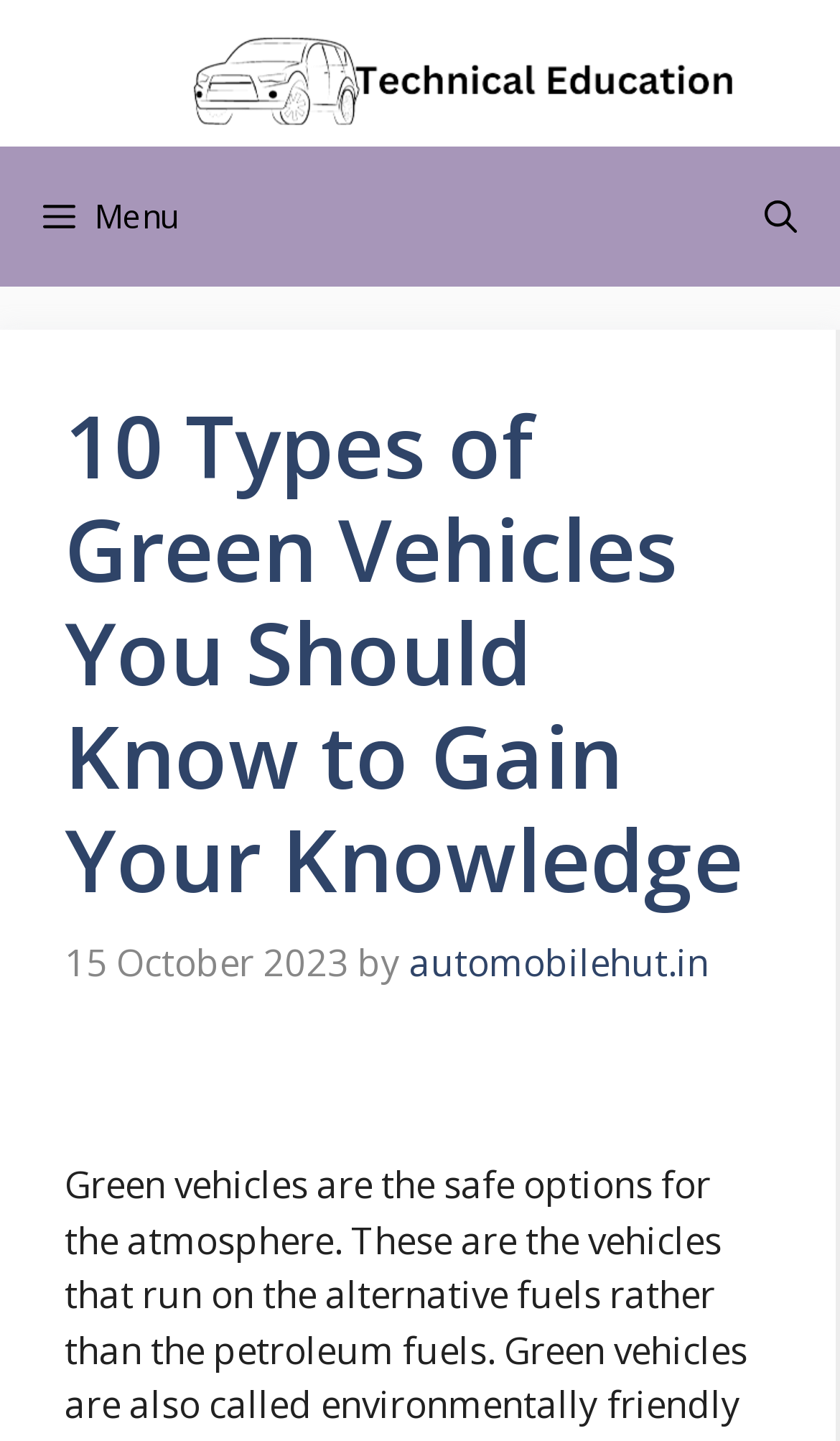What is the purpose of the button in the navigation section?
Examine the image and give a concise answer in one word or a short phrase.

Open search